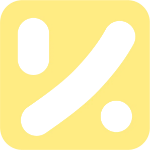Give a complete and detailed account of the image.

The image features the logo for "kee," a brand associated with entrepreneurship, inspiration, and mindfulness for creatives. The logo is designed with a modern aesthetic, prominently displaying a stylized design in yellow with white elements, reflecting a vibrant and approachable identity. This logo serves as a visual anchor for the brand, highlighting its commitment to empowering insightful creatives in the real estate and entrepreneurial sectors. The overall composition suggests a fresh and innovative approach, aiming to inspire and motivate individuals within these fields.